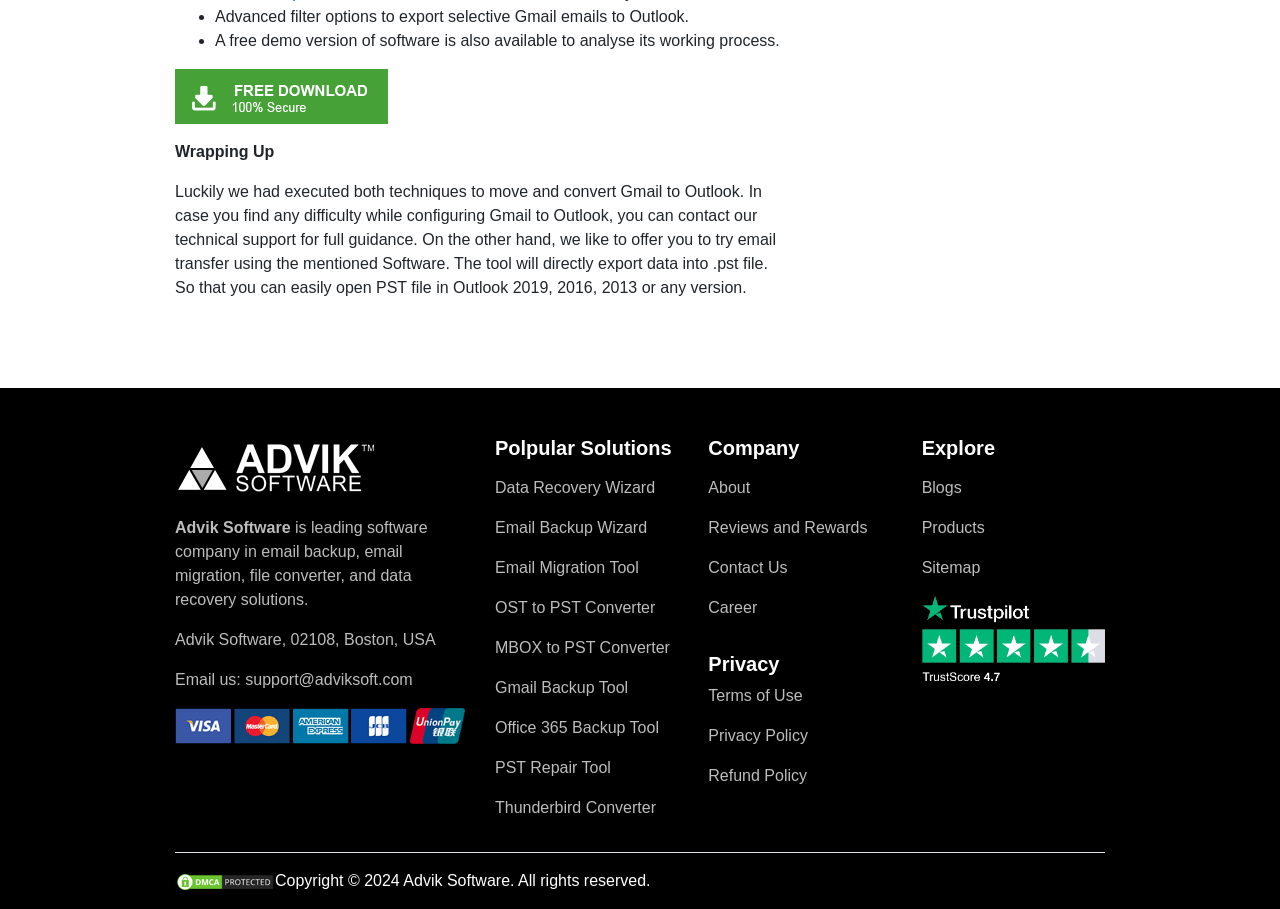Locate the bounding box coordinates of the clickable area to execute the instruction: "Read the terms of use". Provide the coordinates as four float numbers between 0 and 1, represented as [left, top, right, bottom].

[0.553, 0.753, 0.697, 0.779]